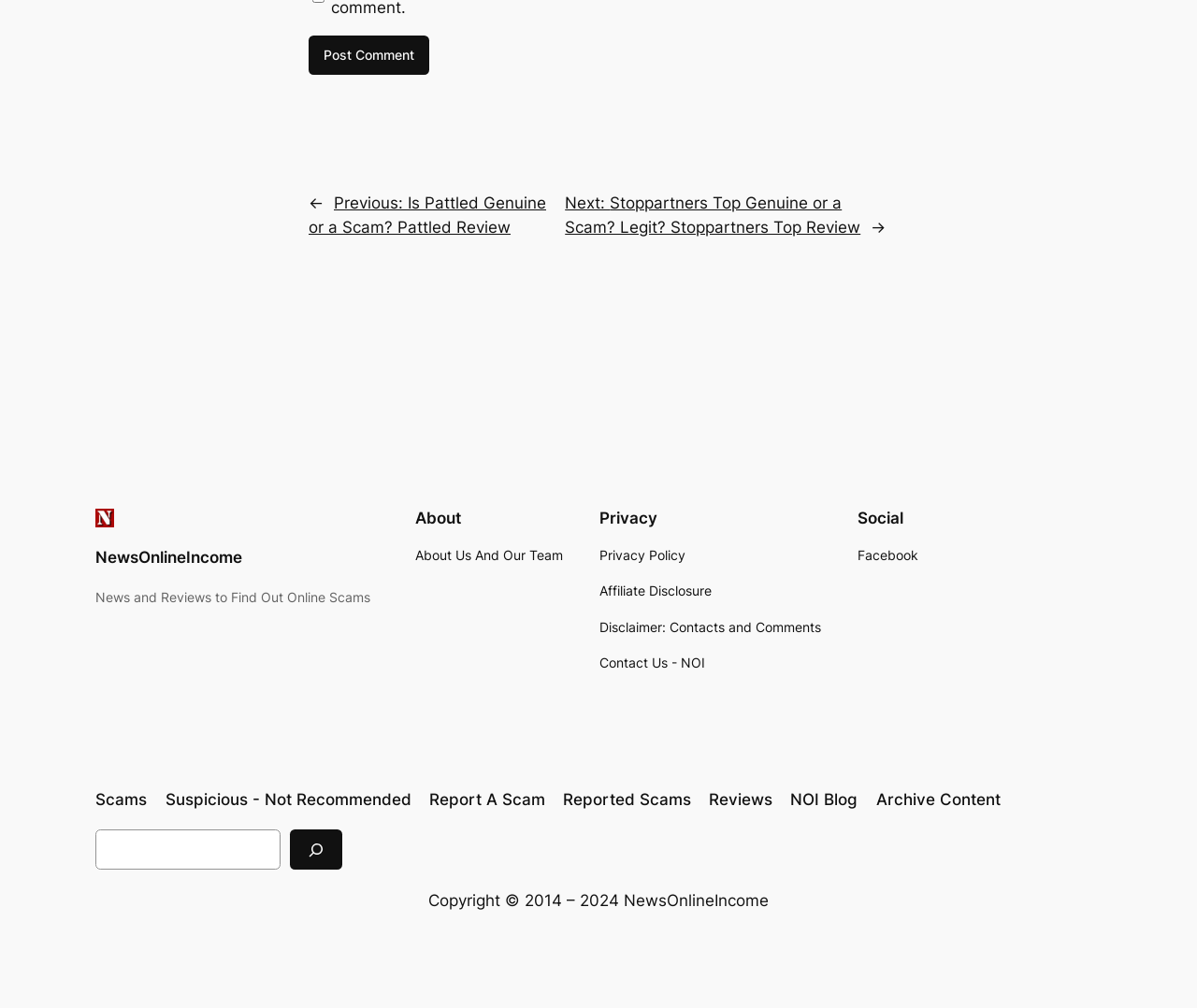Please identify the bounding box coordinates of the element that needs to be clicked to execute the following command: "Check 'Privacy Policy'". Provide the bounding box using four float numbers between 0 and 1, formatted as [left, top, right, bottom].

[0.501, 0.541, 0.573, 0.562]